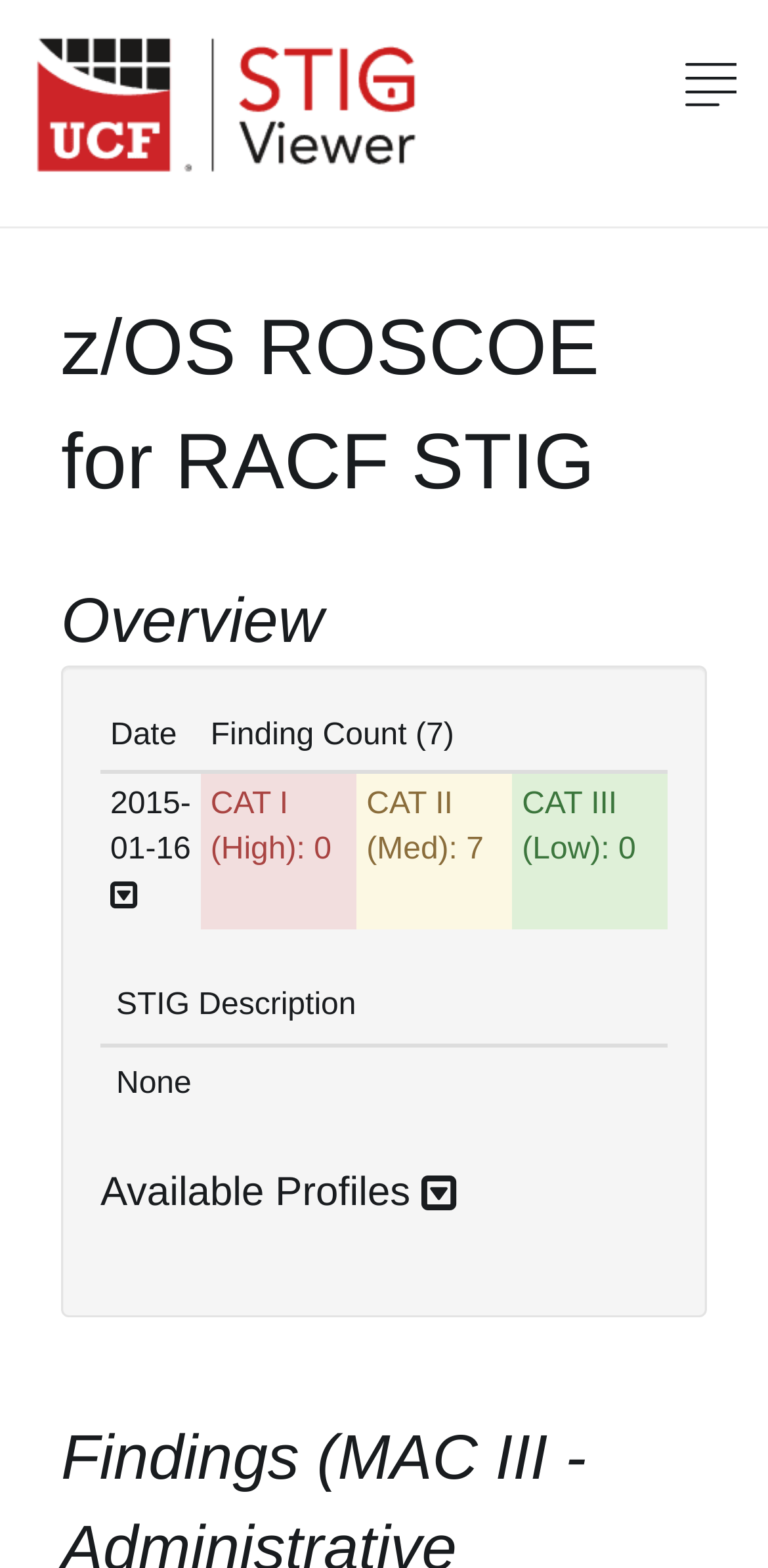Locate the UI element described by About and provide its bounding box coordinates. Use the format (top-left x, top-left y, bottom-right x, bottom-right y) with all values as floating point numbers between 0 and 1.

[0.472, 0.473, 0.61, 0.523]